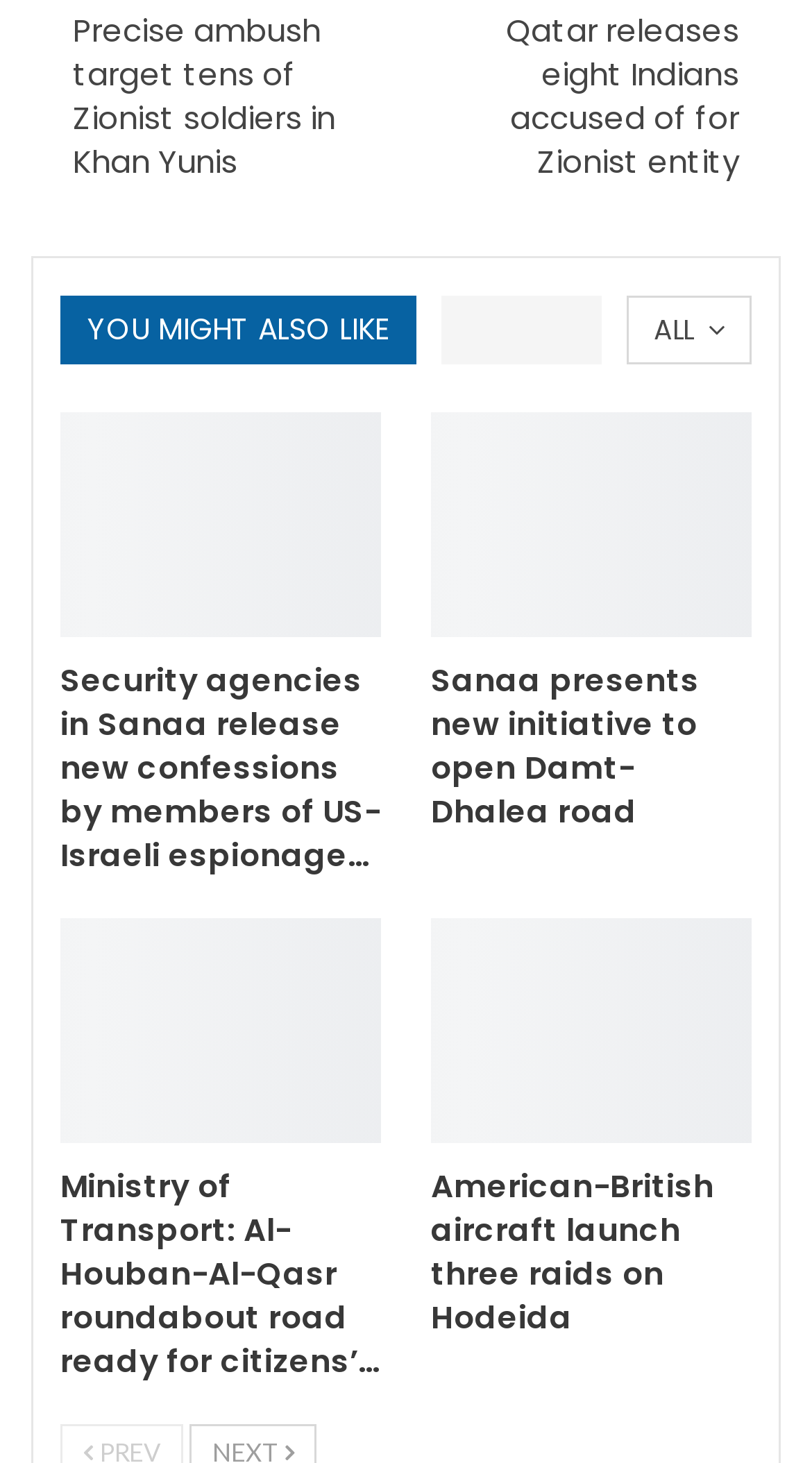Are there any duplicate news article titles?
Using the visual information from the image, give a one-word or short-phrase answer.

Yes